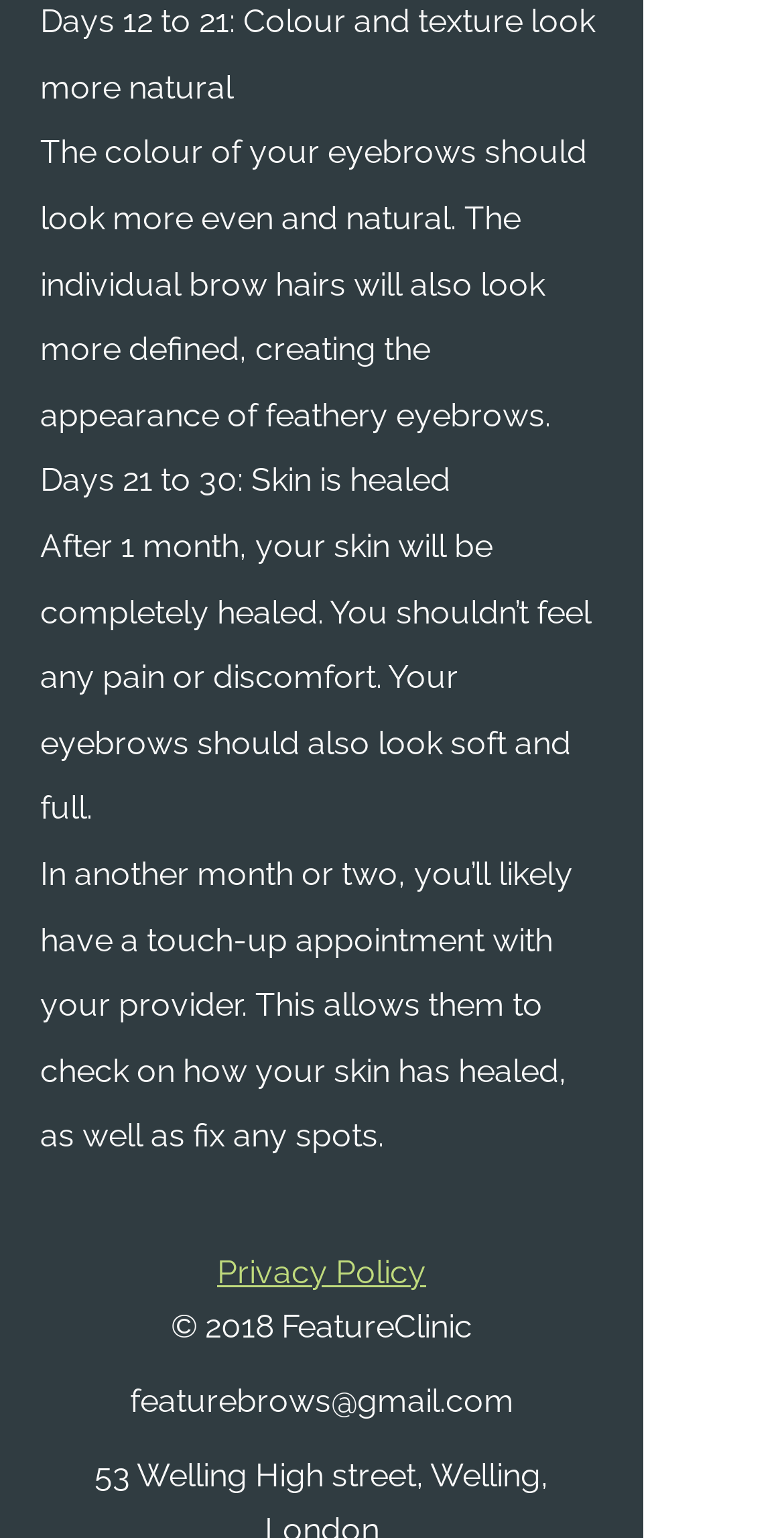Please answer the following question using a single word or phrase: 
What is the purpose of the touch-up appointment?

Check on skin healing